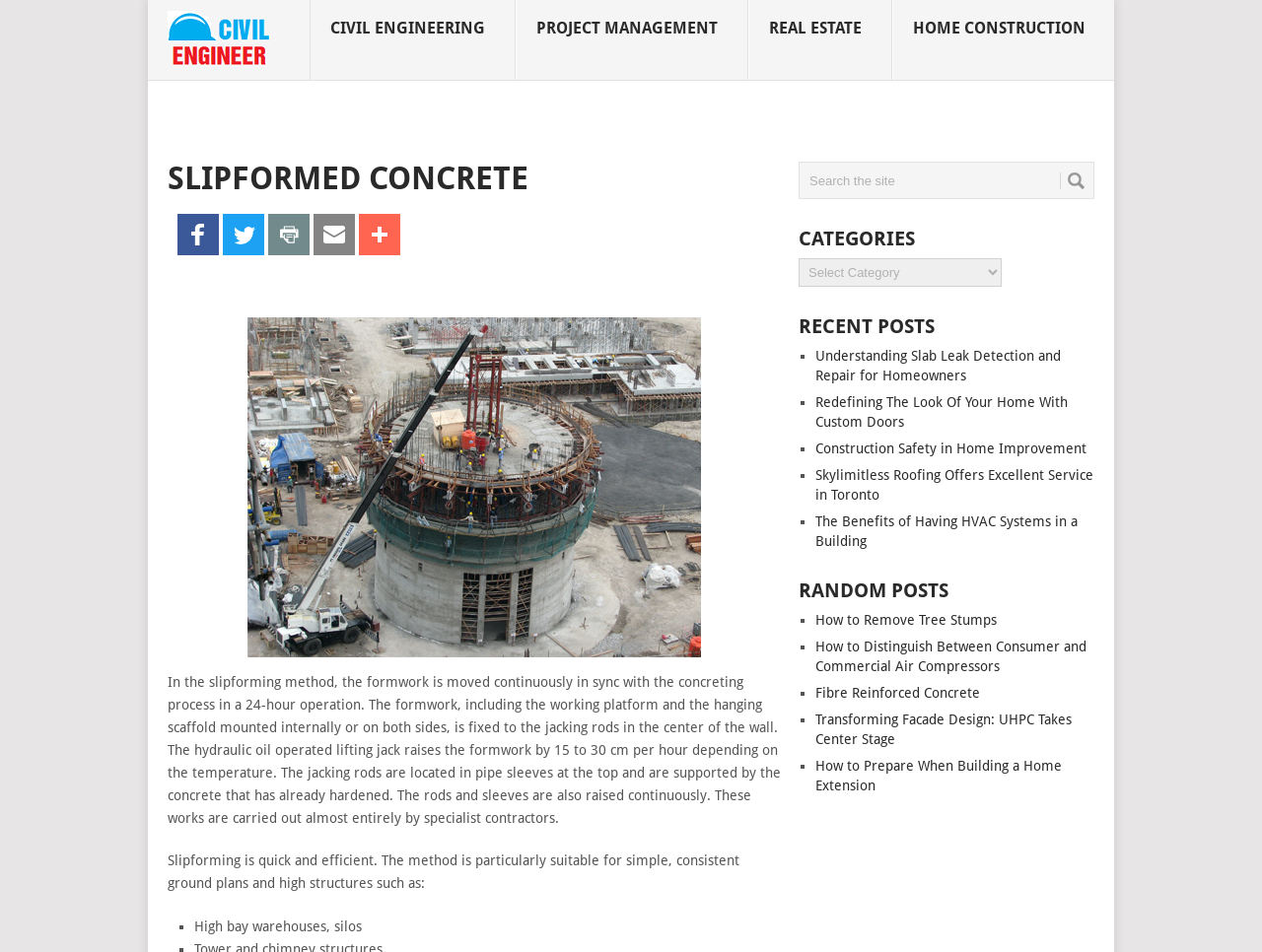Find the bounding box coordinates for the area that must be clicked to perform this action: "Click on CIVIL ENGINEERING".

[0.245, 0.0, 0.409, 0.085]